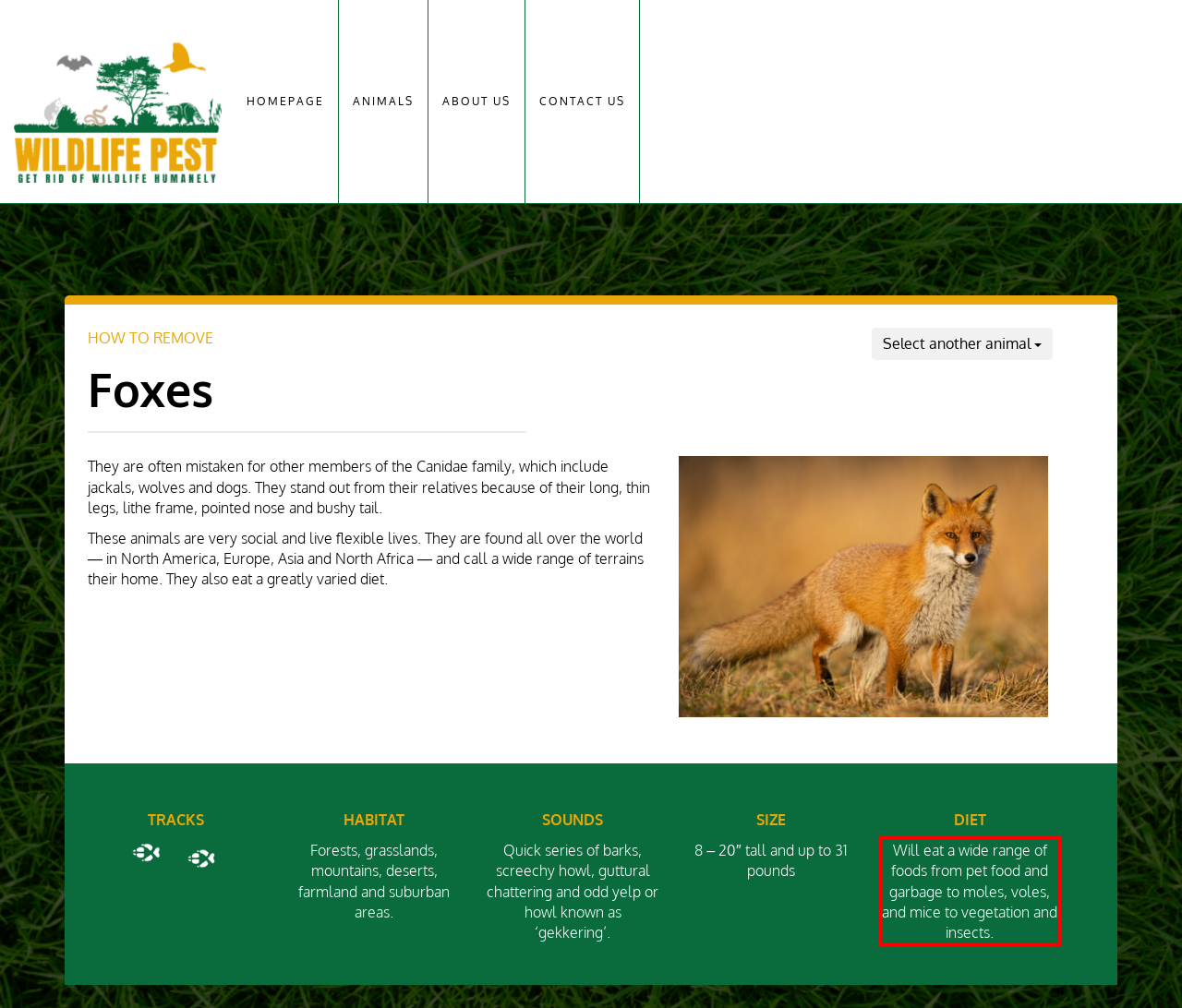Review the webpage screenshot provided, and perform OCR to extract the text from the red bounding box.

Will eat a wide range of foods from pet food and garbage to moles, voles, and mice to vegetation and insects.